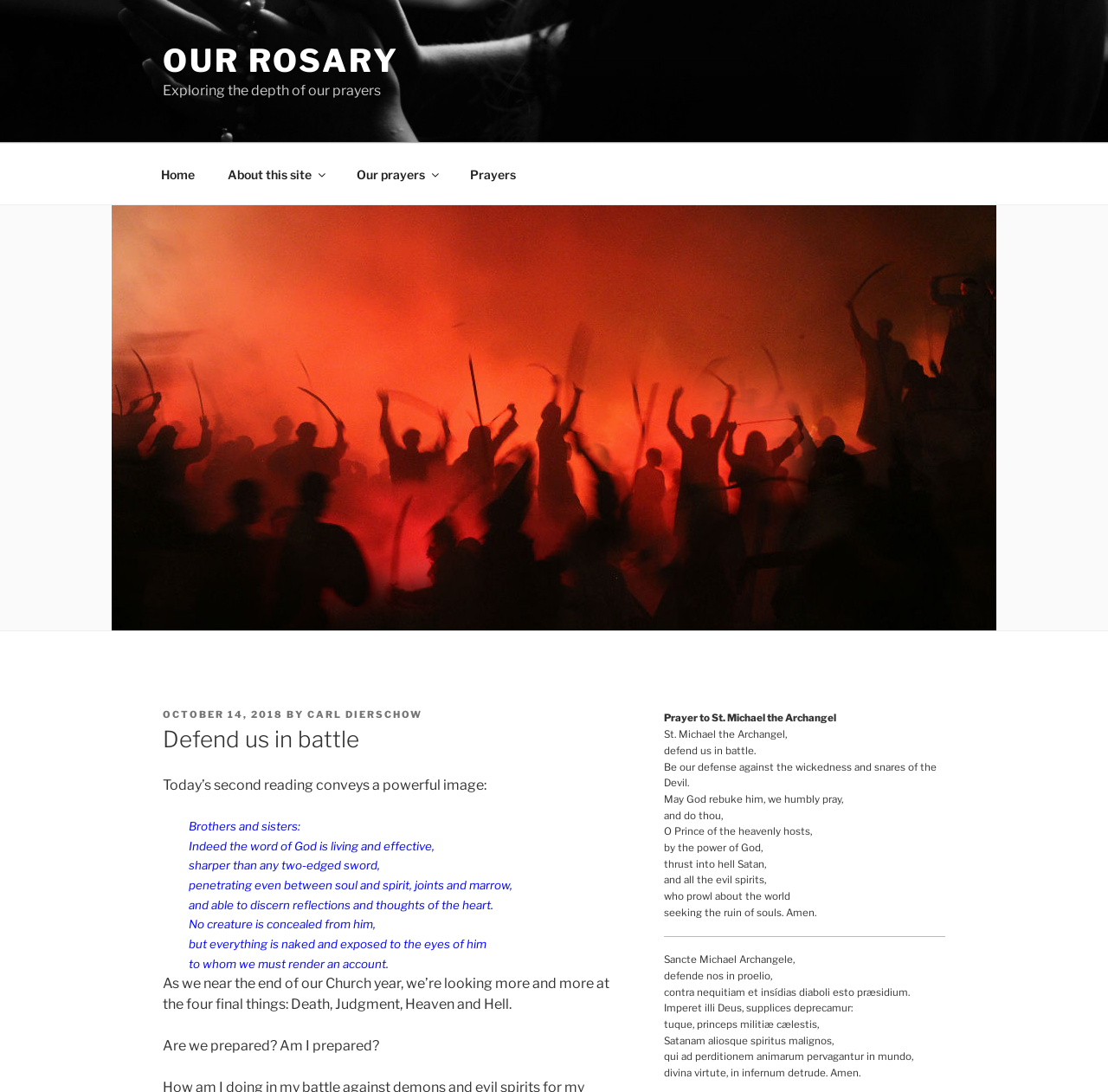Using the description "Home", predict the bounding box of the relevant HTML element.

[0.131, 0.14, 0.189, 0.179]